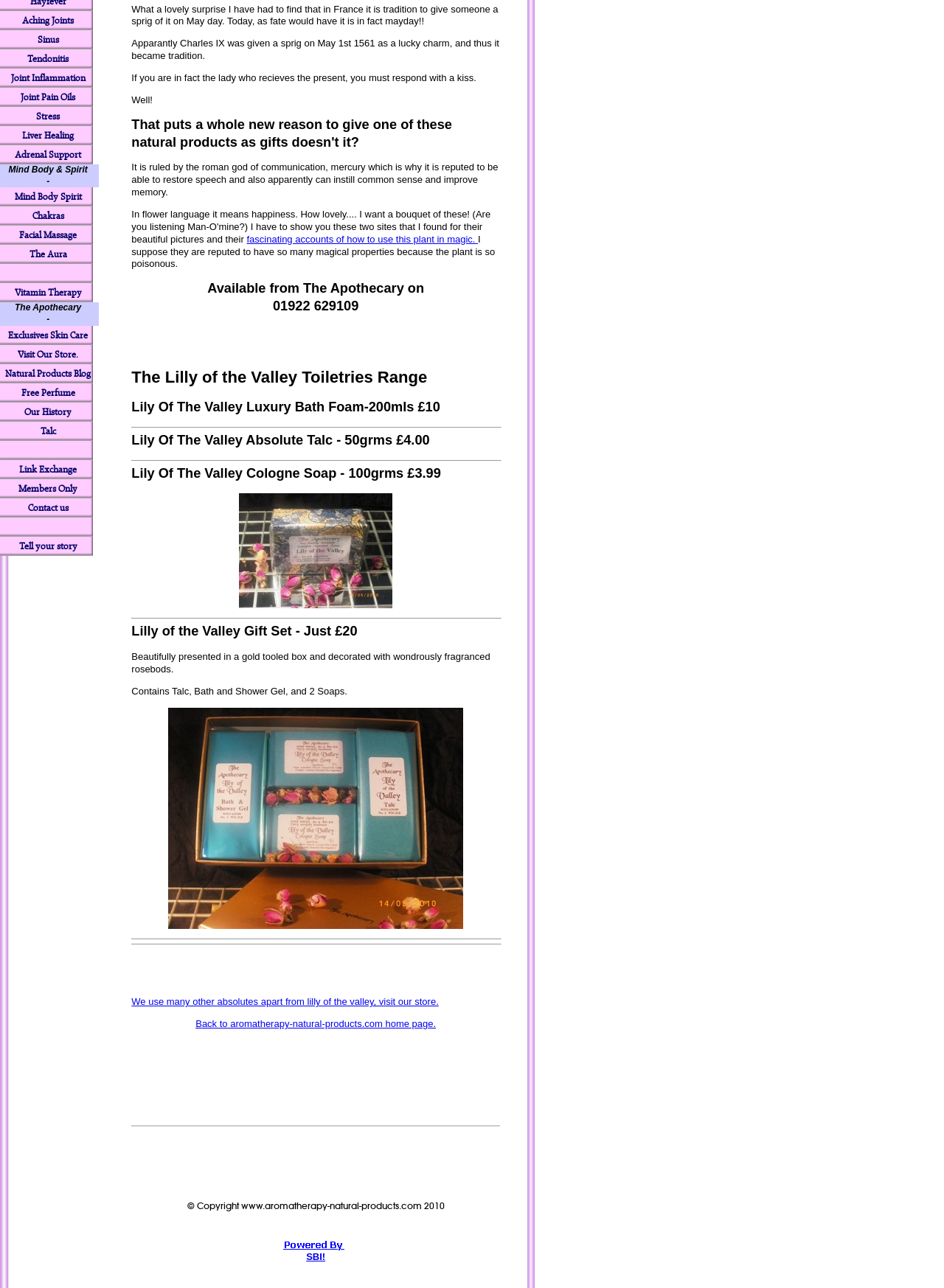Extract the bounding box coordinates of the UI element described by: "parent_node: SBI!". The coordinates should include four float numbers ranging from 0 to 1, e.g., [left, top, right, bottom].

[0.297, 0.964, 0.372, 0.973]